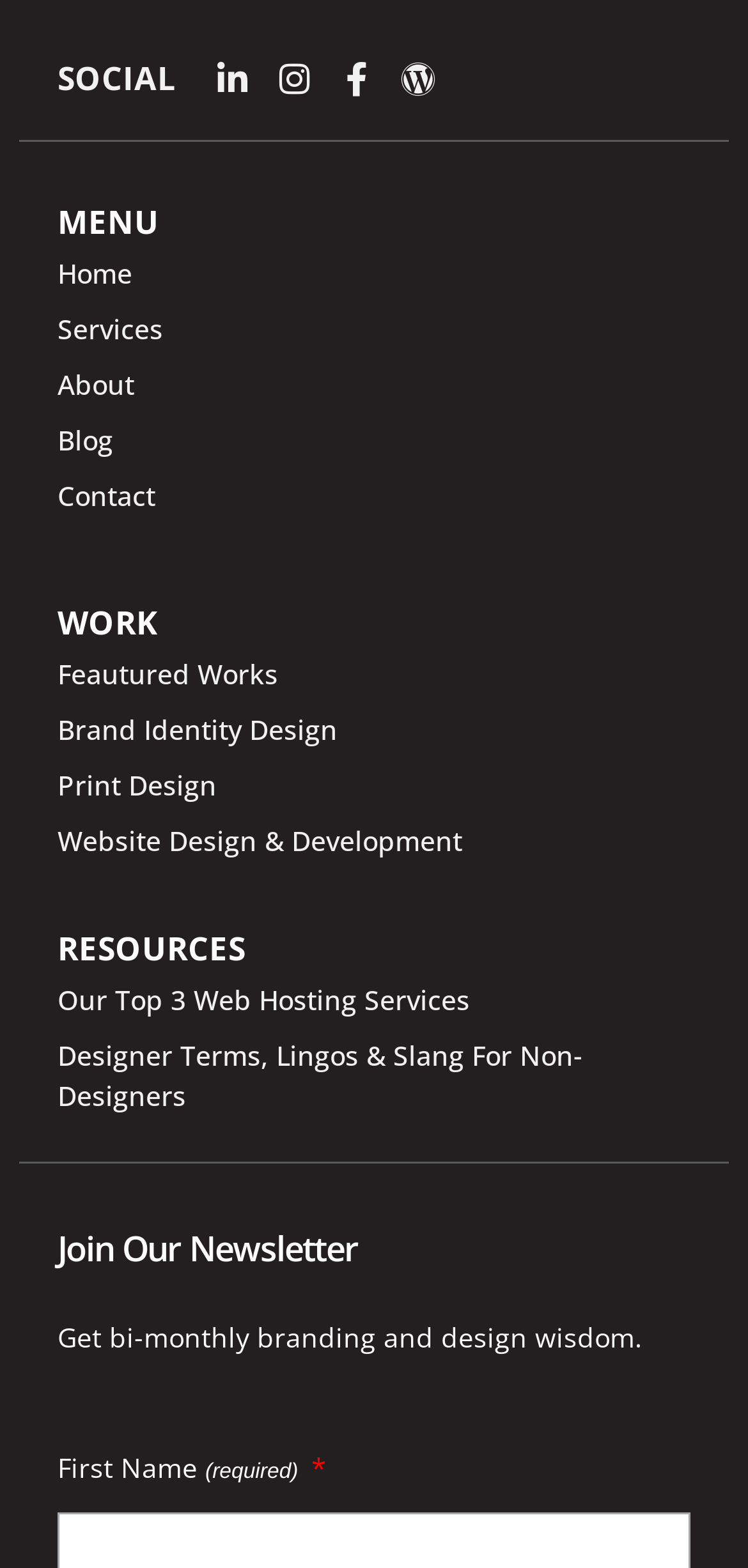Please identify the bounding box coordinates of the clickable element to fulfill the following instruction: "Subscribe to the newsletter". The coordinates should be four float numbers between 0 and 1, i.e., [left, top, right, bottom].

[0.077, 0.924, 0.274, 0.948]